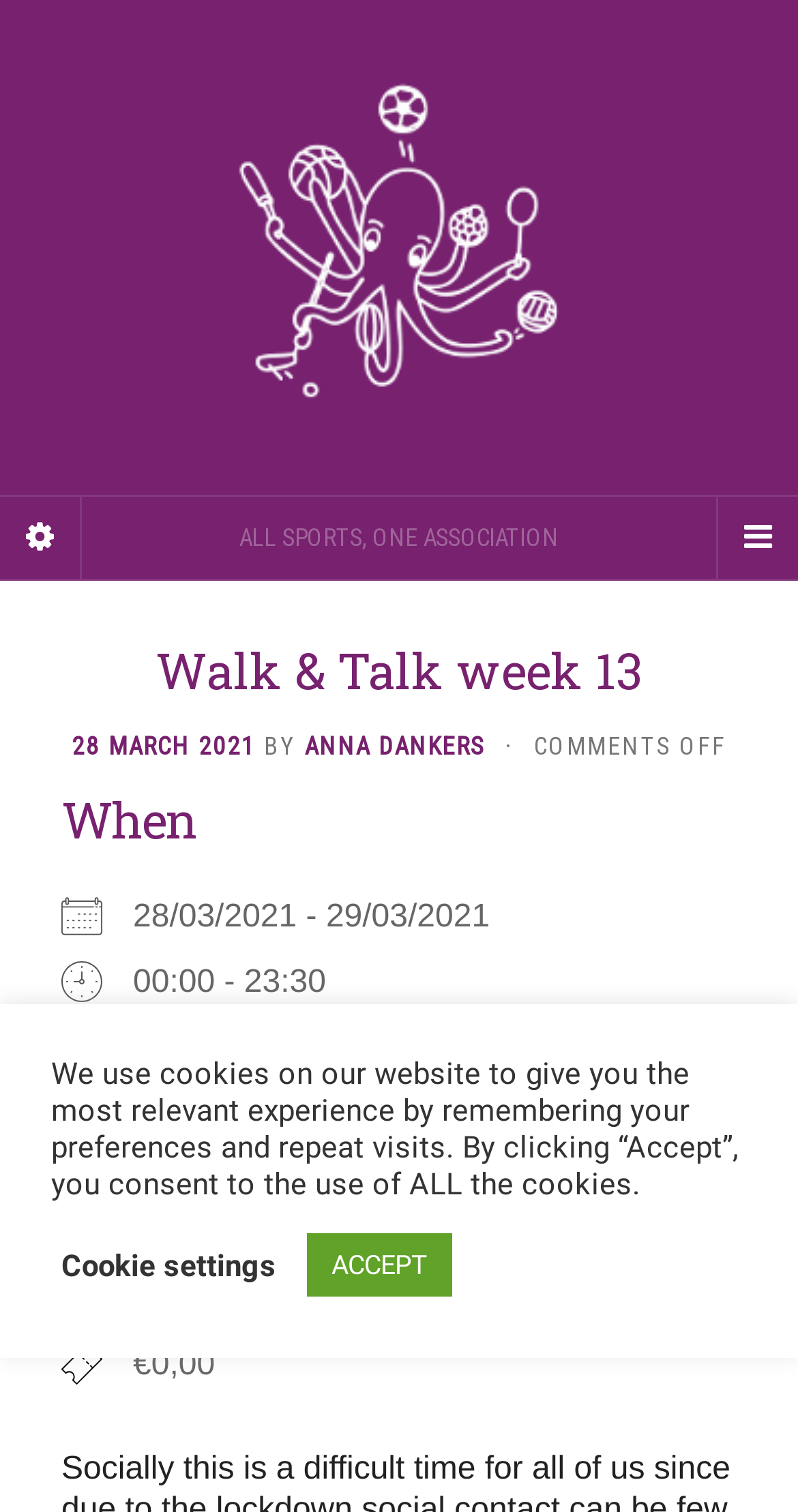Please reply to the following question with a single word or a short phrase:
What is the price of the Walk & Talk week 13 event?

€0,00